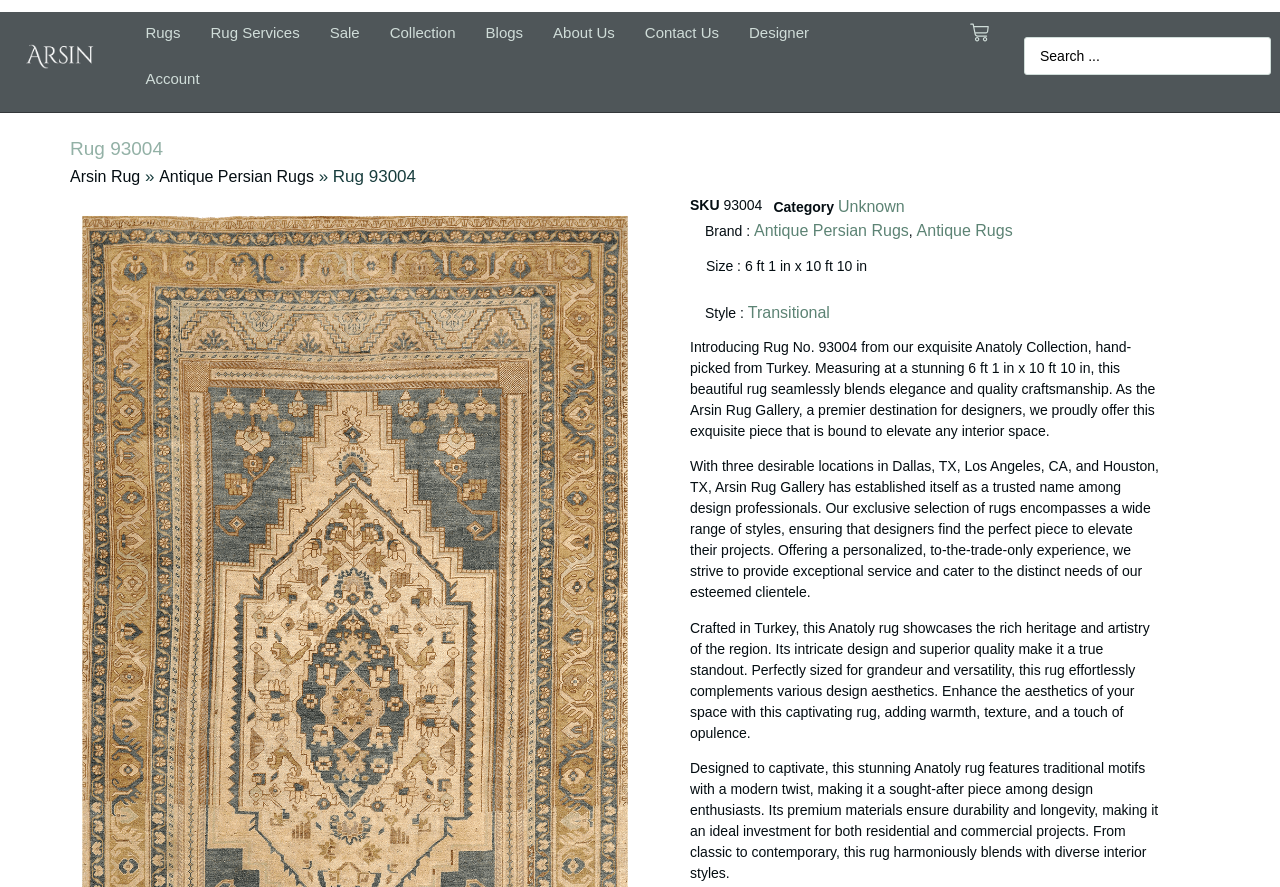Answer the question in one word or a short phrase:
What is the size of the rug?

6 ft 1 in x 10 ft 10 in